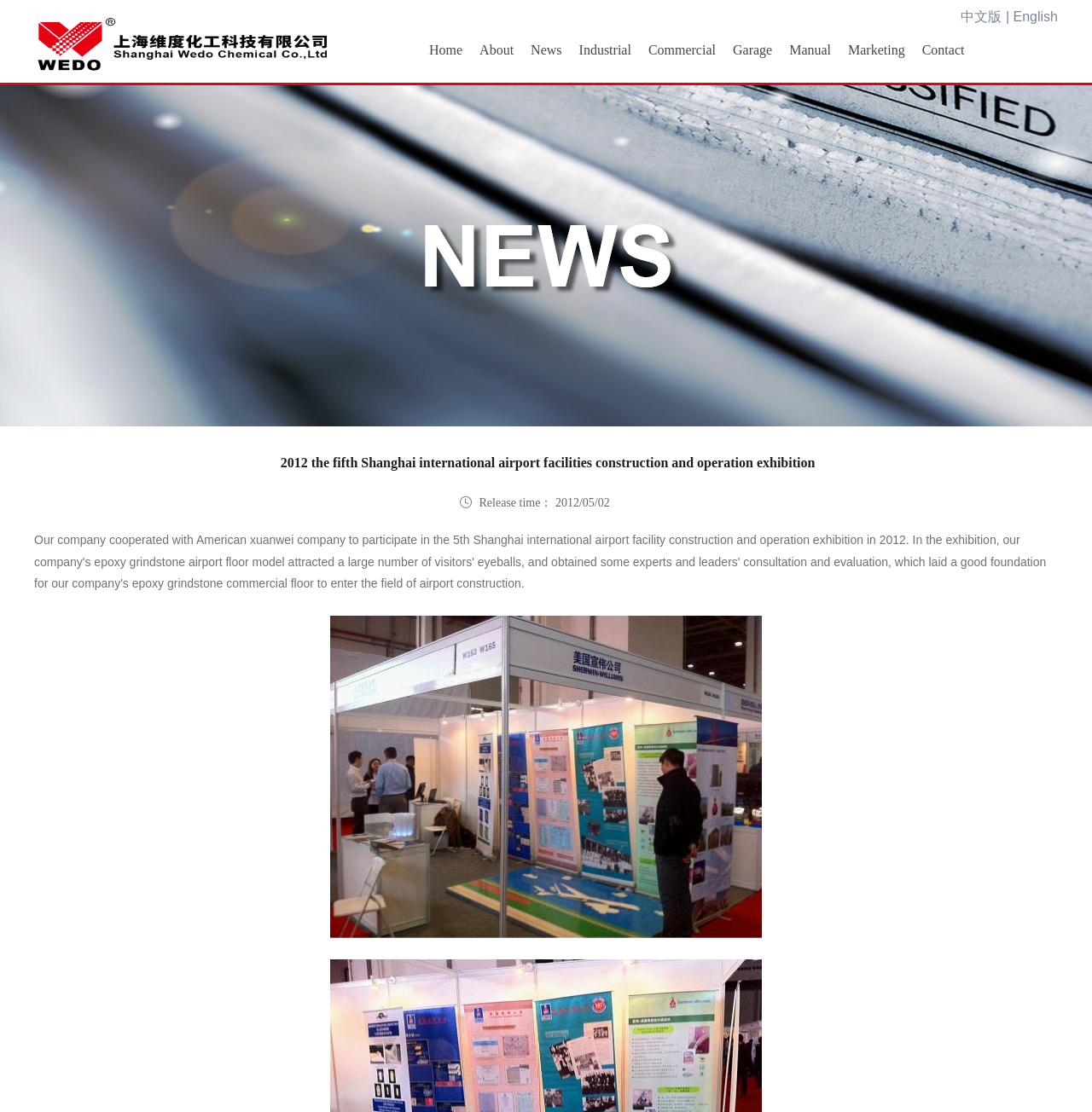Find the bounding box coordinates for the UI element whose description is: "About". The coordinates should be four float numbers between 0 and 1, in the format [left, top, right, bottom].

[0.439, 0.028, 0.47, 0.061]